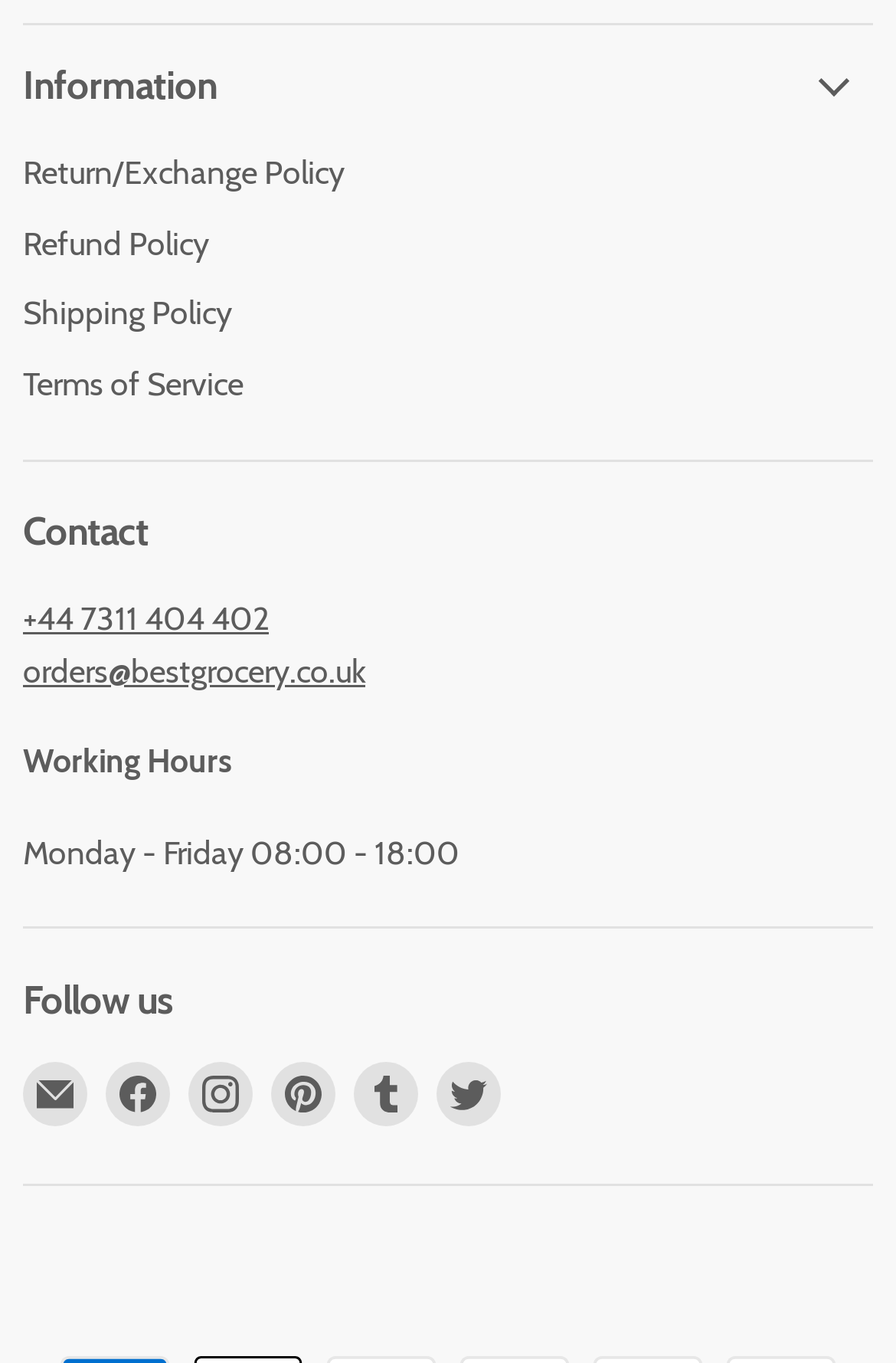Determine the bounding box coordinates of the area to click in order to meet this instruction: "View Terms of Service".

[0.026, 0.266, 0.272, 0.296]